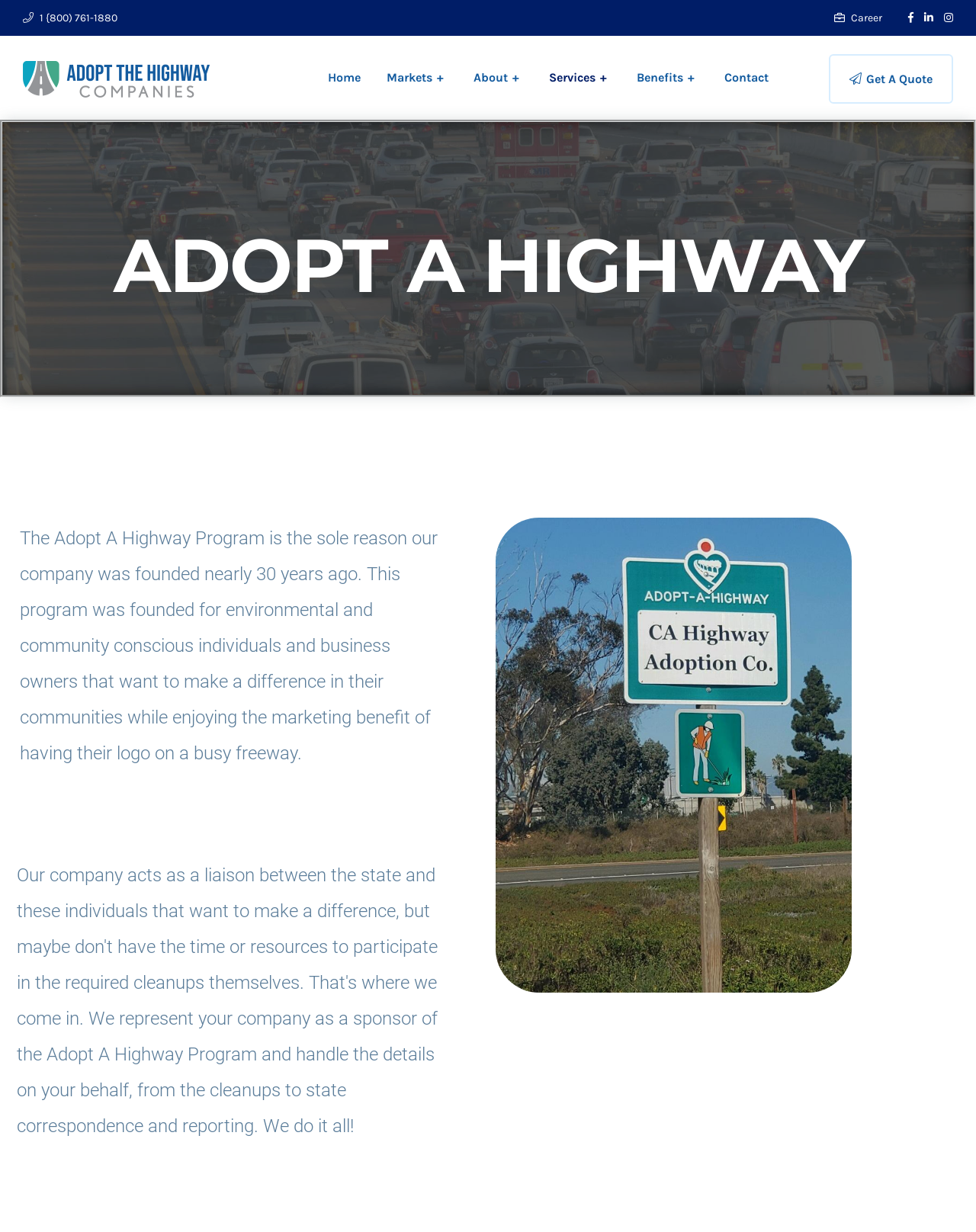Please specify the bounding box coordinates of the area that should be clicked to accomplish the following instruction: "Get a quote". The coordinates should consist of four float numbers between 0 and 1, i.e., [left, top, right, bottom].

[0.849, 0.044, 0.977, 0.084]